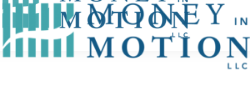What is the graphical element symbolizing?
Please use the image to provide an in-depth answer to the question.

The graphical element in the logo is layered alongside the company name, and it symbolizes growth or upward trends, conveying a sense of professionalism and innovation.